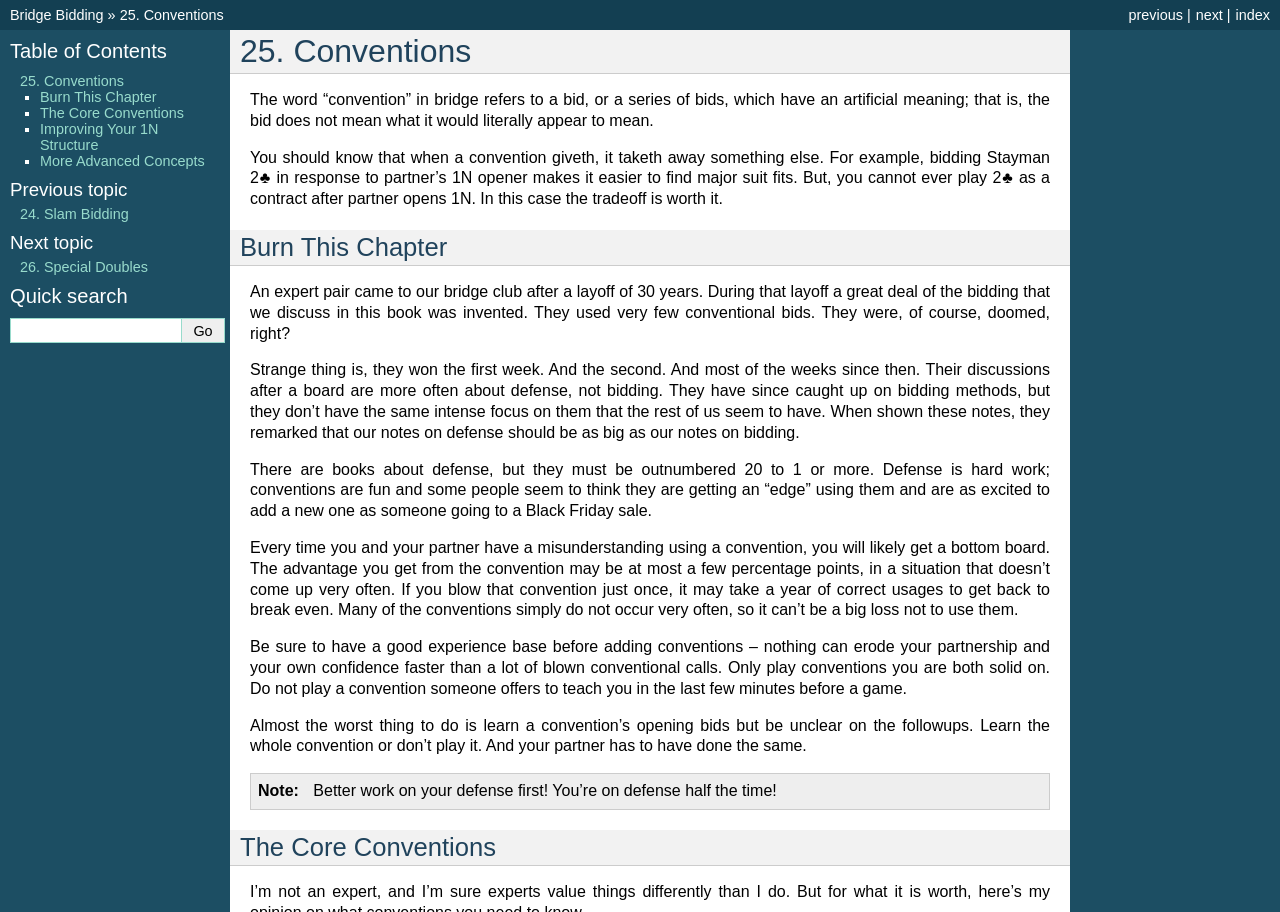Please provide a detailed answer to the question below based on the screenshot: 
What is the purpose of the 'Burn This Chapter' section?

The 'Burn This Chapter' section appears to be a cautionary note to bridge players not to overemphasize the importance of conventions in their gameplay. The text suggests that while conventions can be useful, they should not be prioritized over other aspects of the game, such as defense.